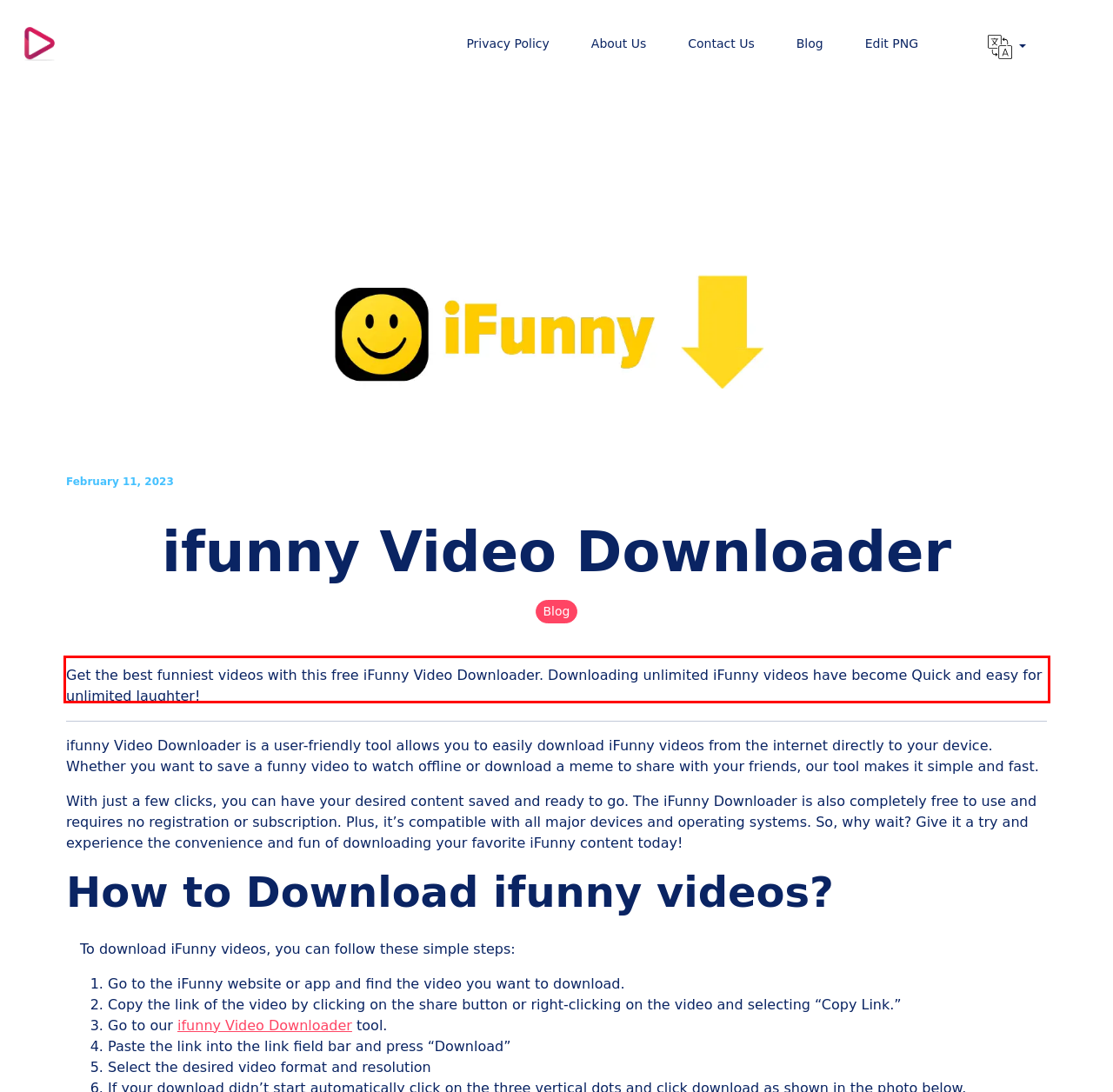You are looking at a screenshot of a webpage with a red rectangle bounding box. Use OCR to identify and extract the text content found inside this red bounding box.

Get the best funniest videos with this free iFunny Video Downloader. Downloading unlimited iFunny videos have become Quick and easy for unlimited laughter!